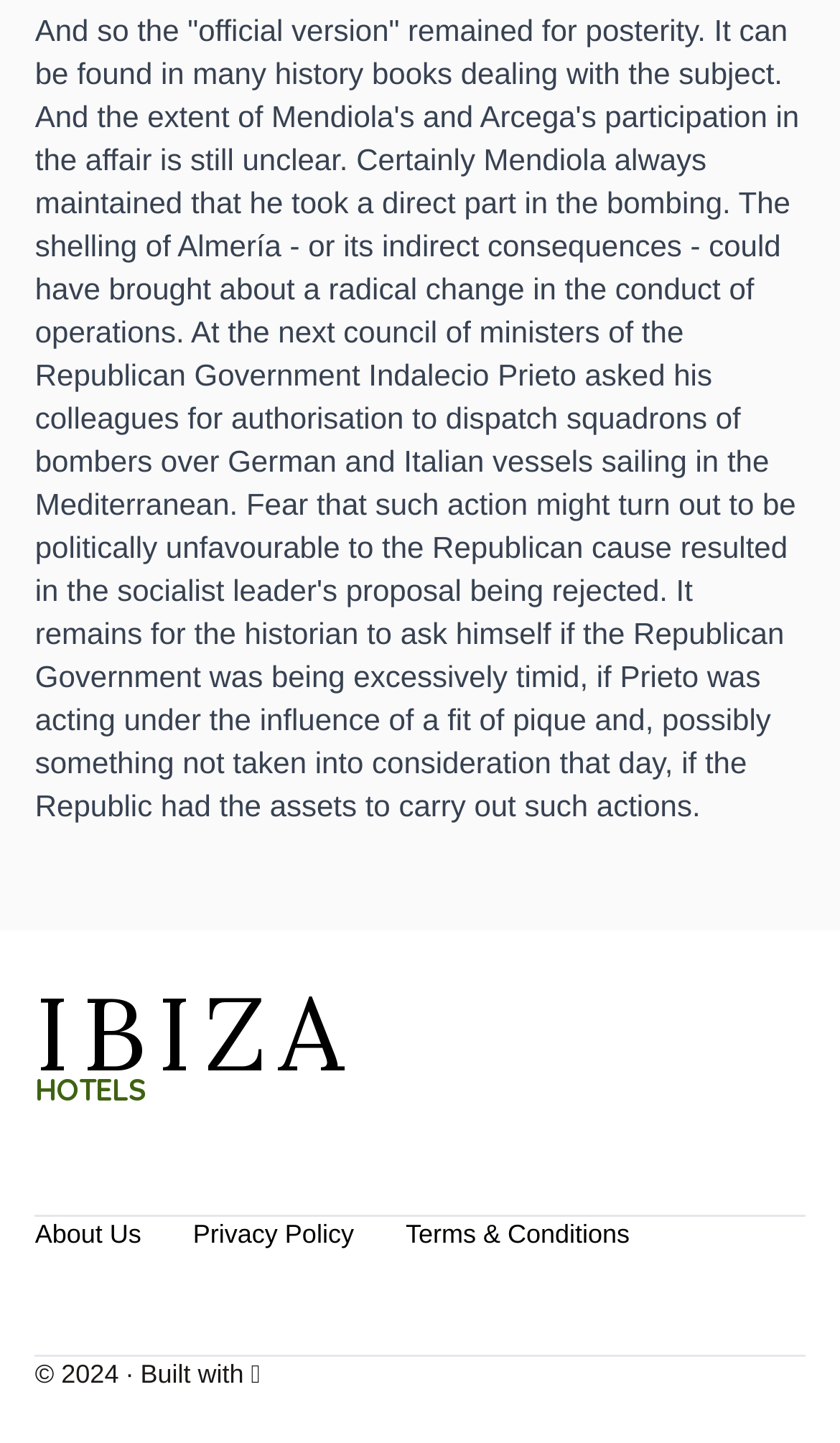What is the copyright year?
Please utilize the information in the image to give a detailed response to the question.

The copyright information is present at the bottom of the webpage, and it mentions the year 2024.